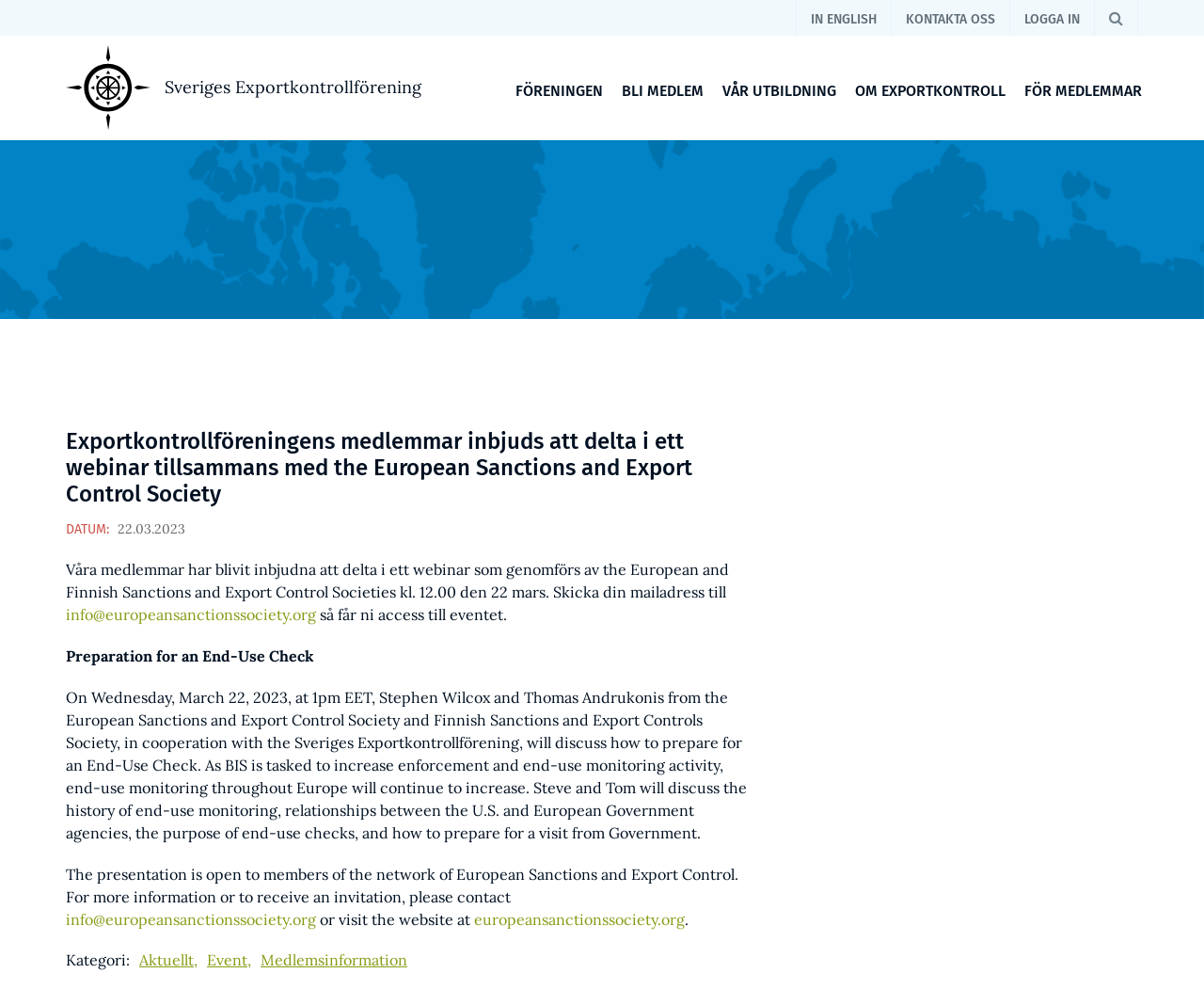Please locate the clickable area by providing the bounding box coordinates to follow this instruction: "Log in to the system".

[0.839, 0.002, 0.909, 0.037]